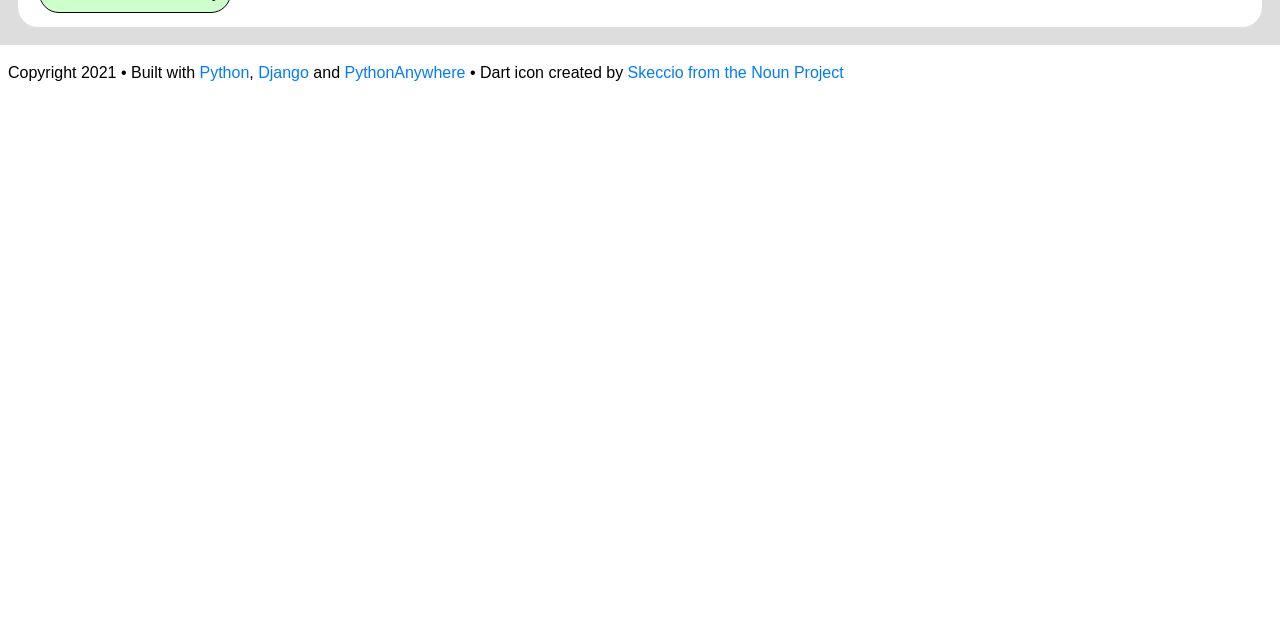Calculate the bounding box coordinates for the UI element based on the following description: "Django". Ensure the coordinates are four float numbers between 0 and 1, i.e., [left, top, right, bottom].

[0.202, 0.1, 0.241, 0.126]